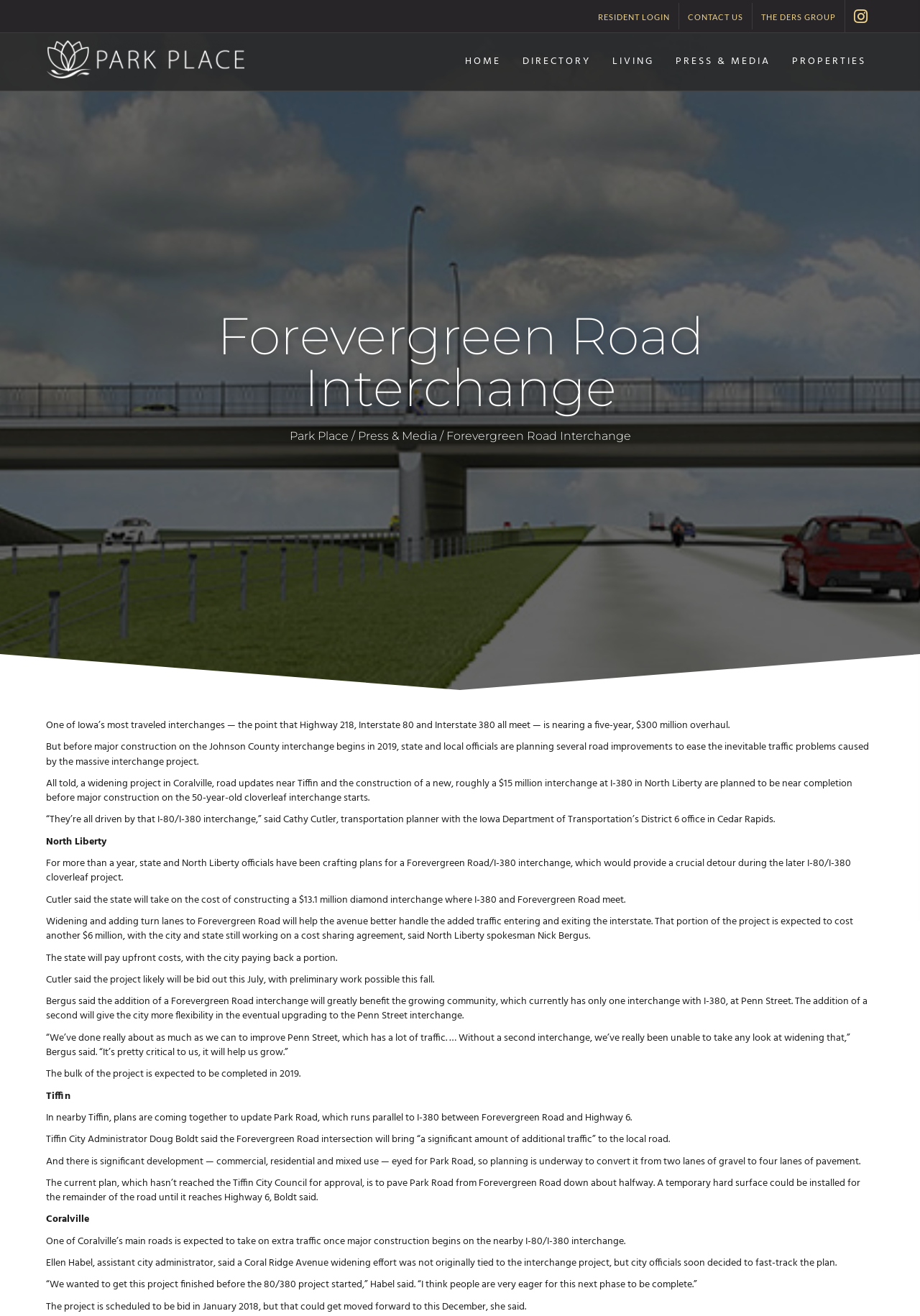How many lanes will Park Road have after the update?
Respond with a short answer, either a single word or a phrase, based on the image.

Four lanes